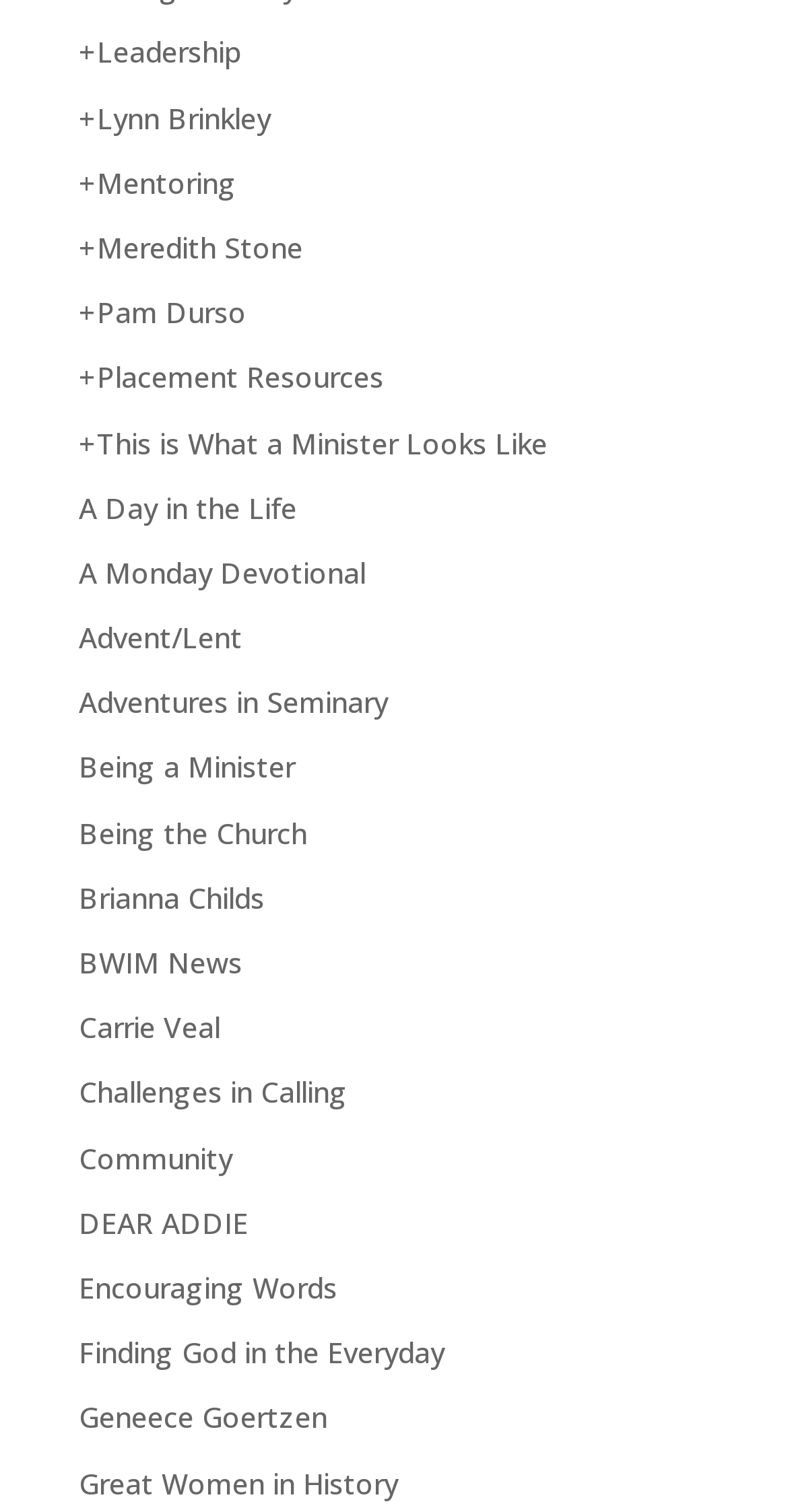Provide a brief response to the question below using one word or phrase:
Is there a link about 'Mentoring' on the webpage?

Yes